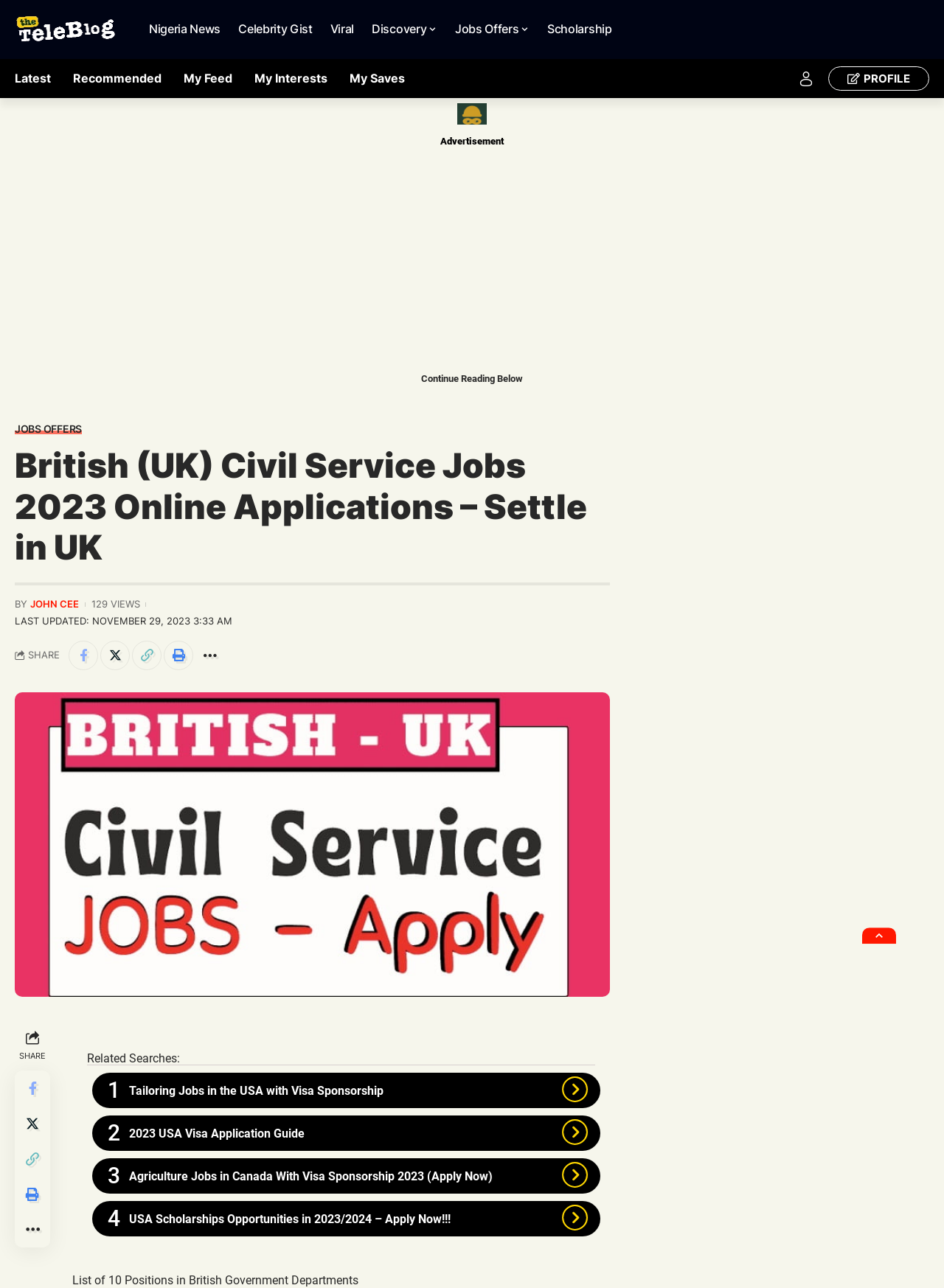Can you provide the bounding box coordinates for the element that should be clicked to implement the instruction: "Share on Facebook"?

[0.073, 0.497, 0.104, 0.52]